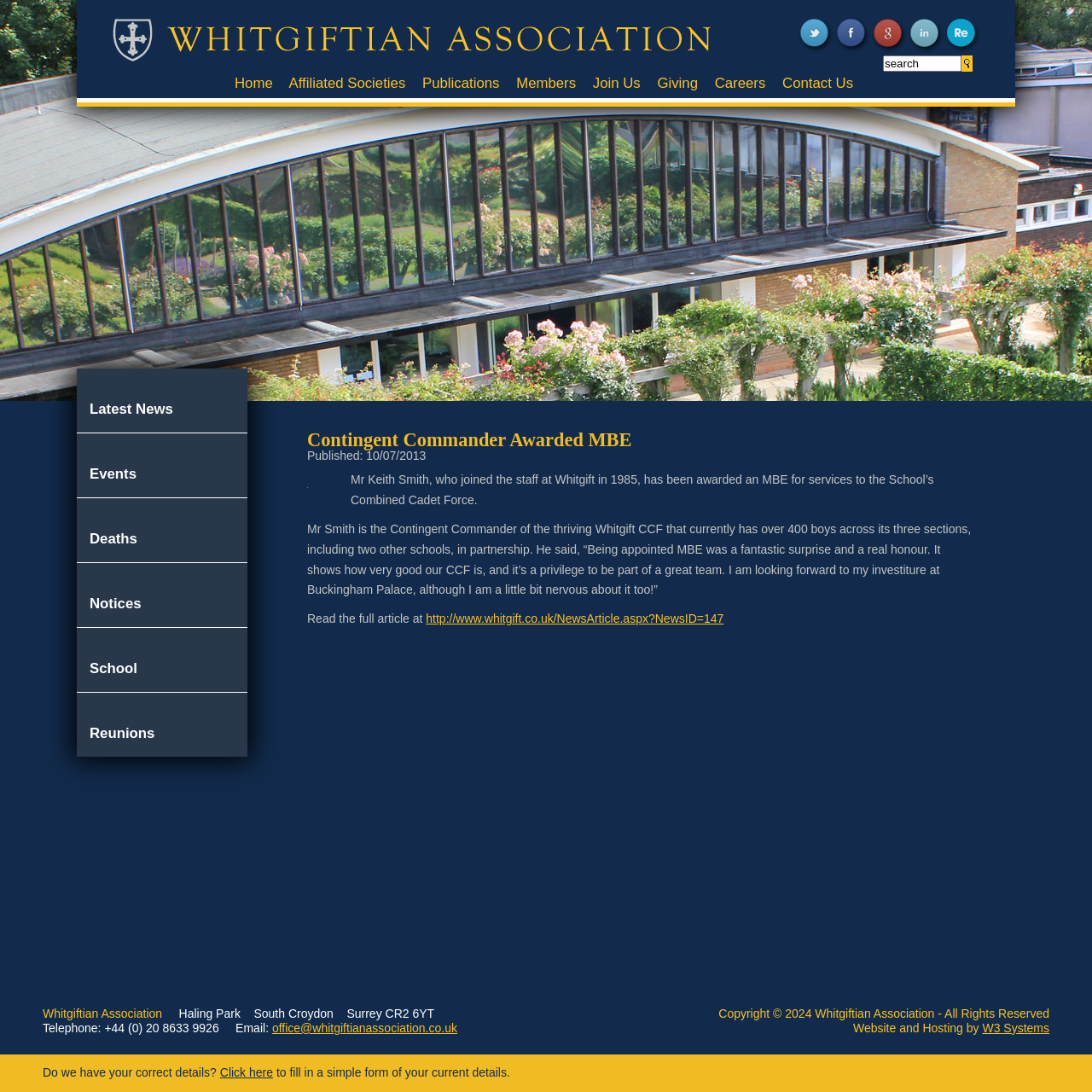Identify and extract the main heading of the webpage.

Contingent Commander Awarded MBE